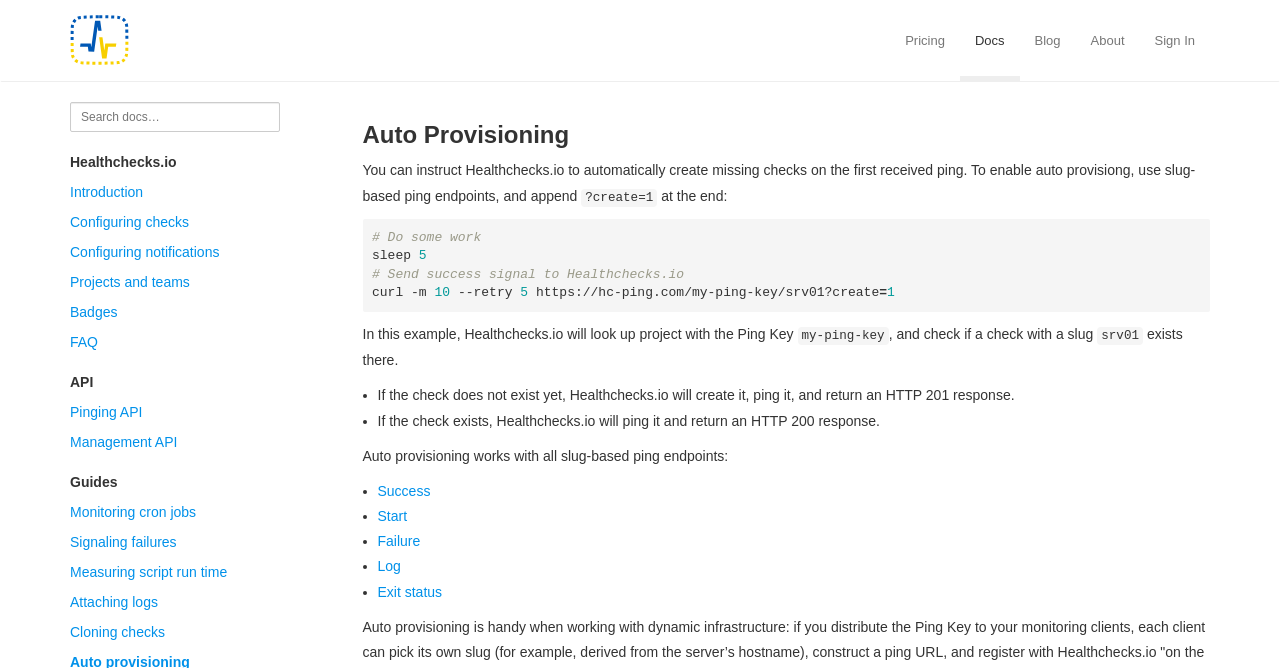Please answer the following query using a single word or phrase: 
What happens if the check exists when using auto provisioning?

Healthchecks.io pings it